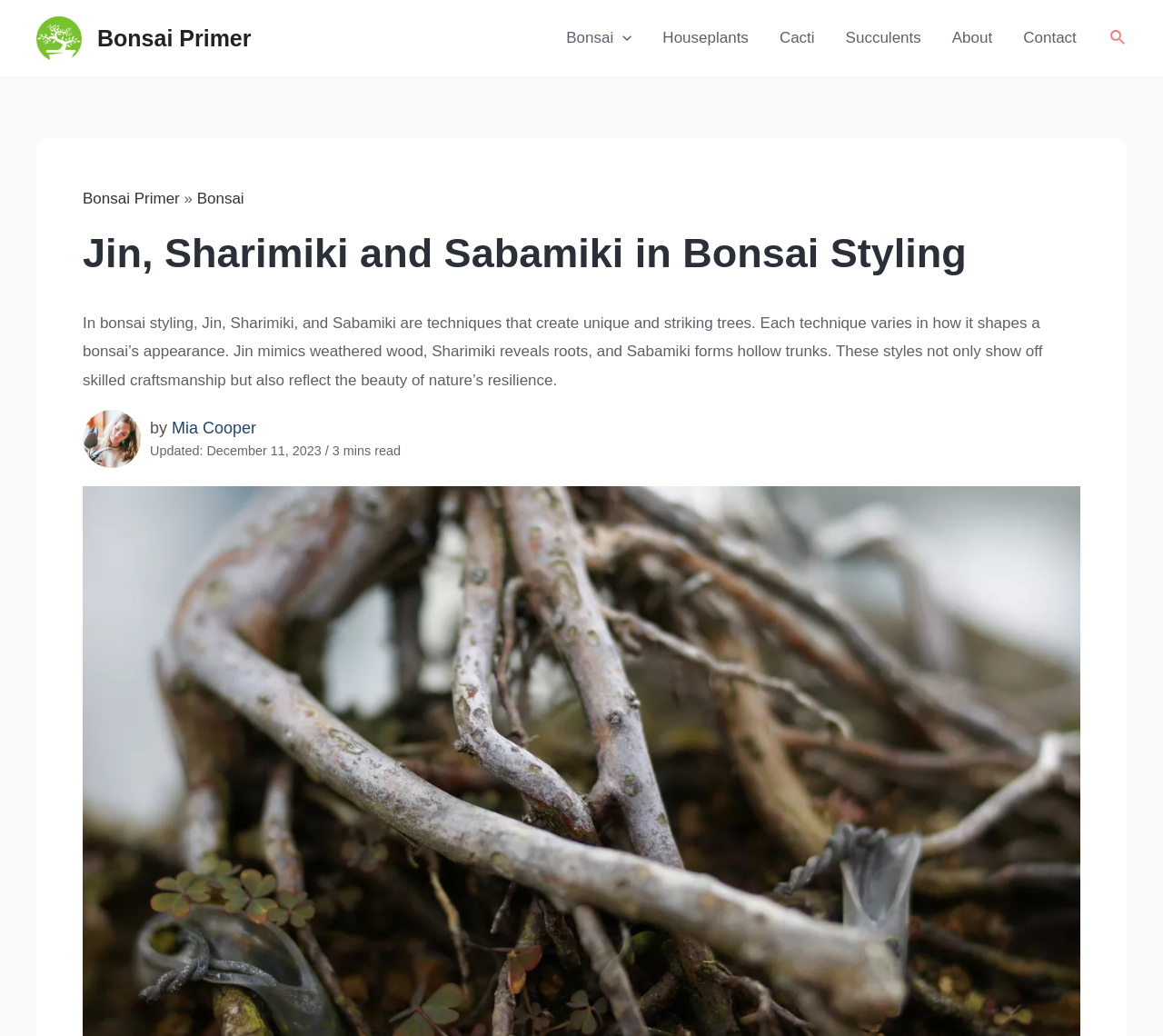Please identify the bounding box coordinates of the area that needs to be clicked to follow this instruction: "Learn about 'What is Generative AI?'".

None